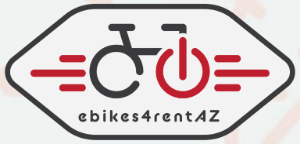Utilize the details in the image to thoroughly answer the following question: Where is the brand name positioned?

According to the caption, the brand name 'ebikes4rentAZ' is positioned at the bottom in a bold font, which suggests that the brand name is located at the bottom of the logo.